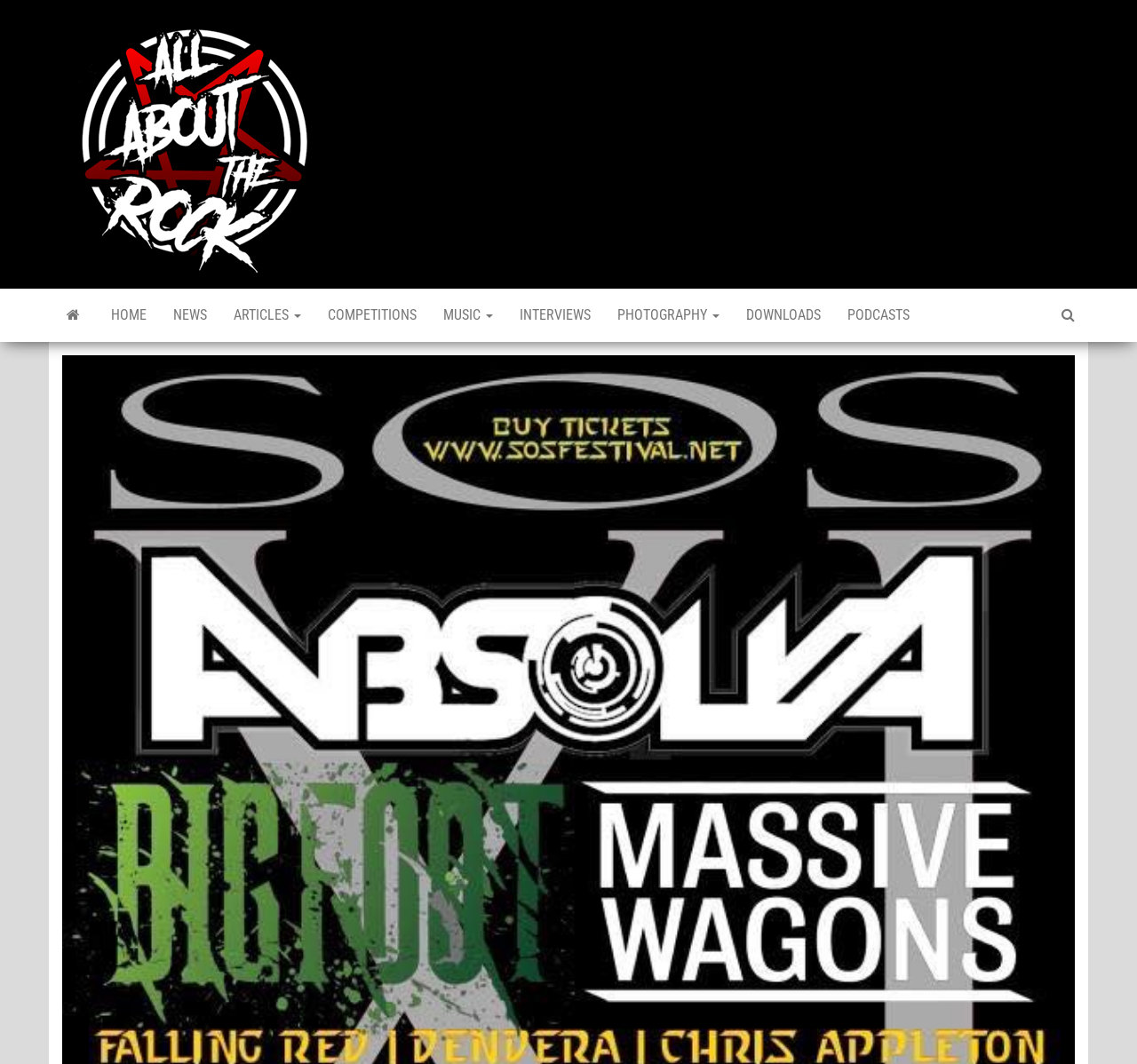Extract the bounding box of the UI element described as: "Articles".

[0.194, 0.271, 0.277, 0.321]